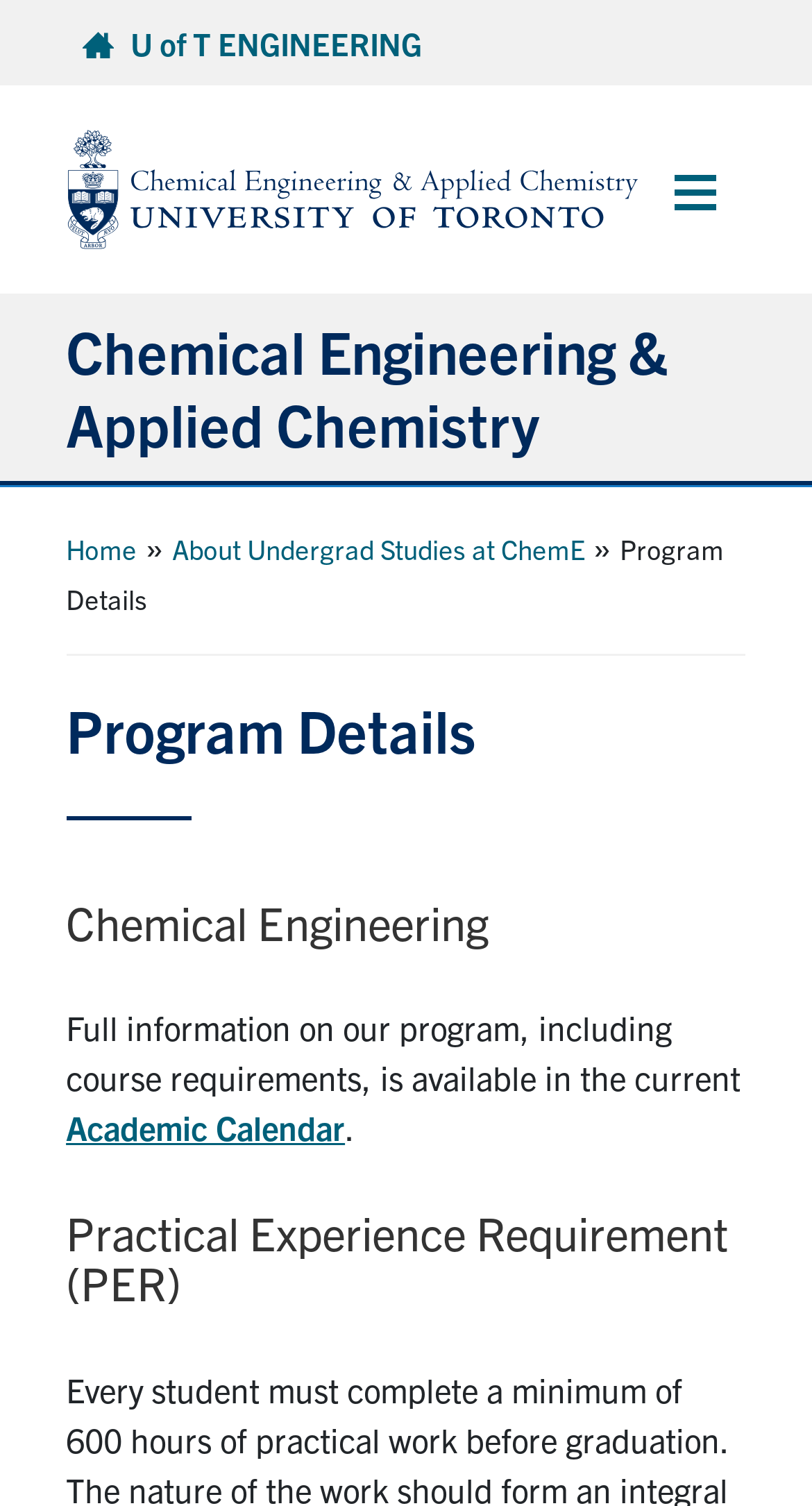Give a detailed explanation of the elements present on the webpage.

The webpage is about the Chemical Engineering program at the University of Toronto. At the top left corner, there is a link to skip to the content. Next to it, there is a link to the University of Toronto Engineering website, represented by an icon. On the top right corner, there is a main menu button that controls the navigation bar.

Below the top section, there is a primary navigation menu that takes up most of the width of the page. It consists of eight buttons: Undergraduate, Graduate, Research, Faculty & Staff, News & Events, Alumni & Friends, Services, and Health & Safety.

On the bottom left corner, there are three social media links: Facebook, Twitter/X, and LinkedIn.

The main content of the page is divided into sections. The first section is a breadcrumb navigation that shows the path from the home page to the current page, which is the Program Details page for Chemical Engineering. Below the breadcrumb navigation, there is a heading that reads "Program Details" and another heading that reads "Chemical Engineering".

The main content of the page starts with a paragraph that explains that full information on the program, including course requirements, is available in the current Academic Calendar. There is a link to the Academic Calendar within the paragraph. Below this paragraph, there is a heading that reads "Practical Experience Requirement (PER)".

Overall, the webpage provides information about the Chemical Engineering program at the University of Toronto, with links to relevant resources and a clear navigation menu.